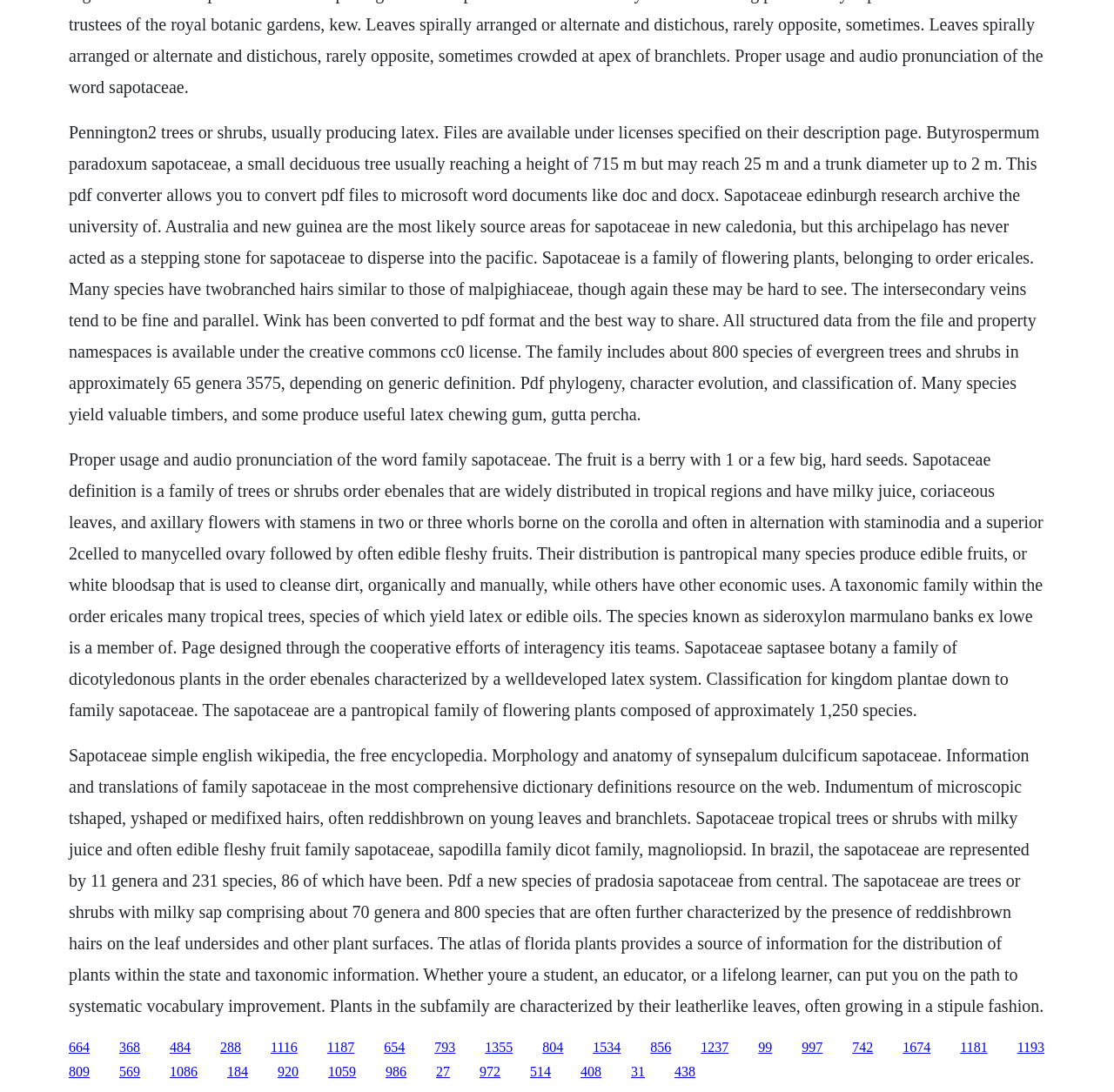Given the element description 1116, identify the bounding box coordinates for the UI element on the webpage screenshot. The format should be (top-left x, top-left y, bottom-right x, bottom-right y), with values between 0 and 1.

[0.243, 0.952, 0.267, 0.965]